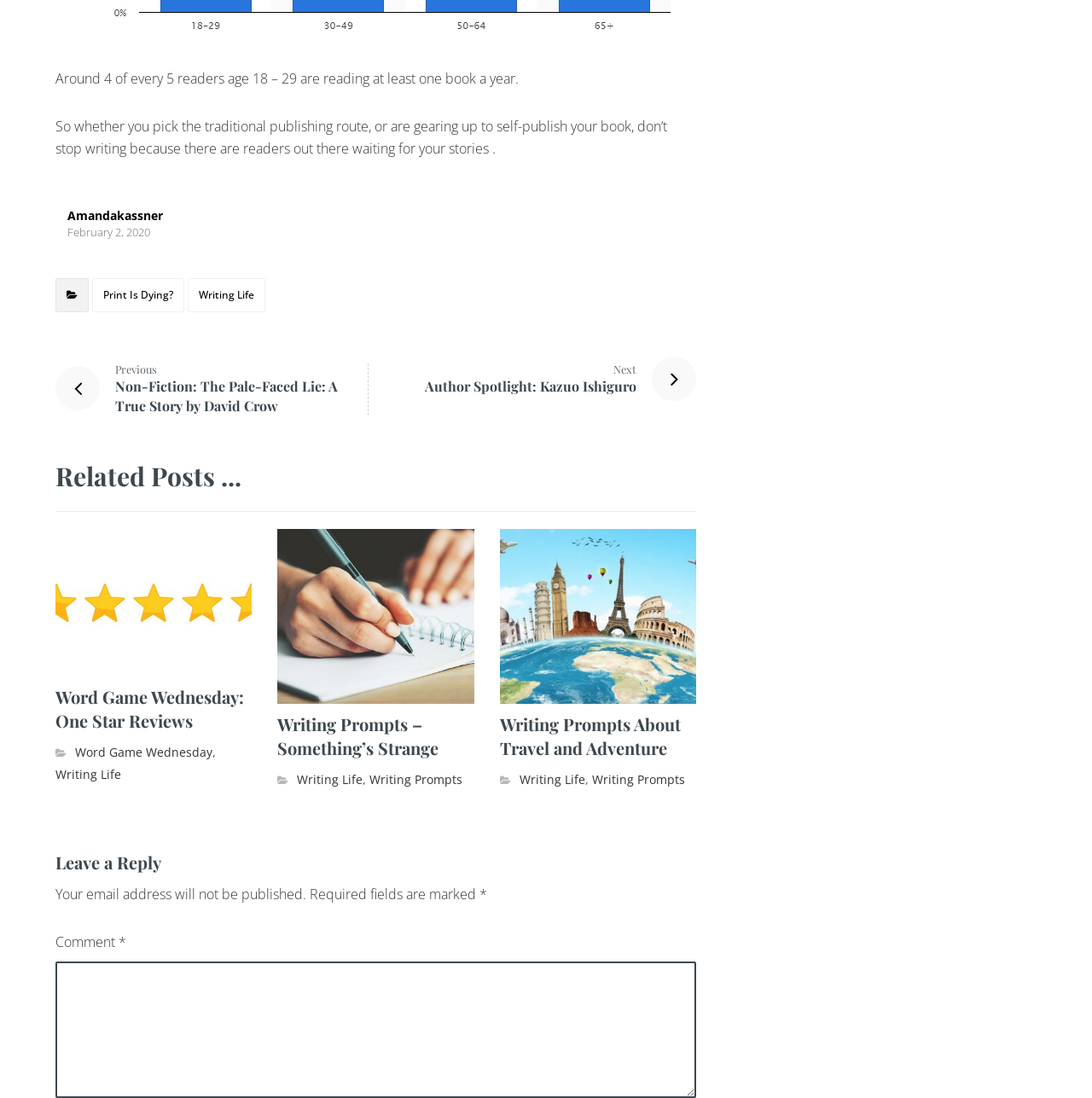Please find the bounding box coordinates of the clickable region needed to complete the following instruction: "Click on the link 'Writing Life'". The bounding box coordinates must consist of four float numbers between 0 and 1, i.e., [left, top, right, bottom].

[0.272, 0.702, 0.332, 0.717]